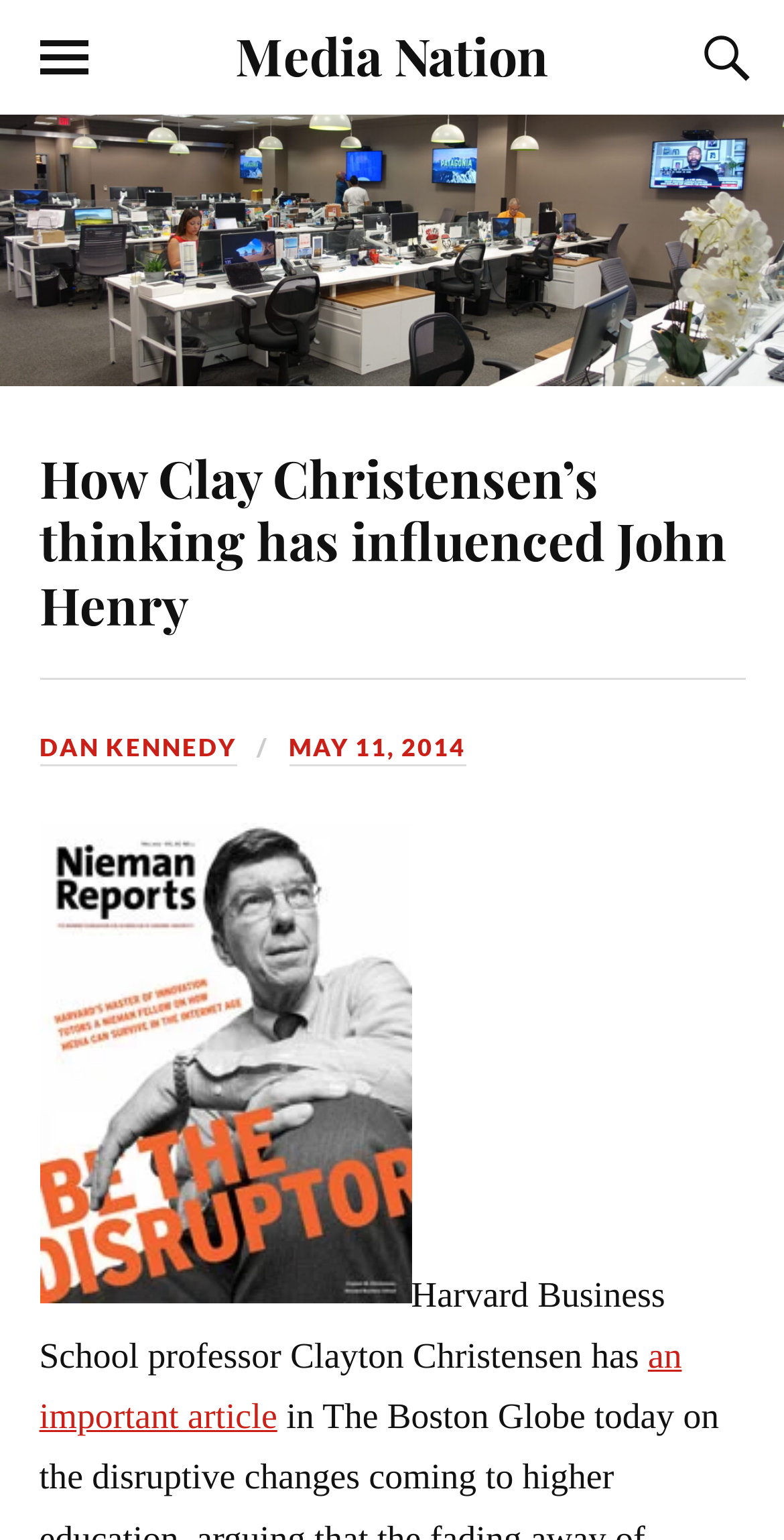Create a detailed summary of all the visual and textual information on the webpage.

The webpage appears to be a blog post or article page. At the top, there is a navigation section with a link to "Media Nation" and two buttons: "TOGGLE THE MOBILE MENU" and "TOGGLE THE SEARCH FIELD". 

Below the navigation section, there is a large figure that spans the entire width of the page. Within this figure, there is a heading that reads "How Clay Christensen’s thinking has influenced John Henry", which is also a link. 

To the right of the heading, there are two links: one to the author "DAN KENNEDY" and another to the date "MAY 11, 2014". 

Further down, there is an image with the alt text "Fall2012_185w", which is also a link. Next to the image, there is a block of text that starts with "Harvard Business School professor Clayton Christensen has" and continues with a link to "an important article". This text appears to be the beginning of the article's content.